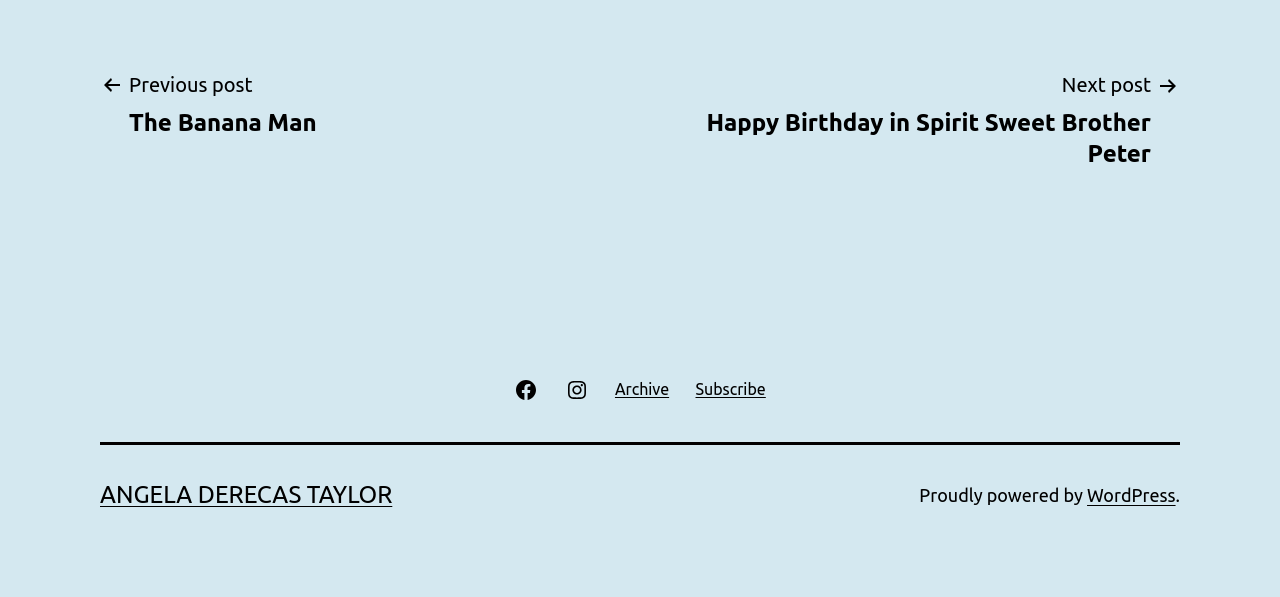Please answer the following question using a single word or phrase: 
What is the next post about?

Happy Birthday in Spirit Sweet Brother Peter